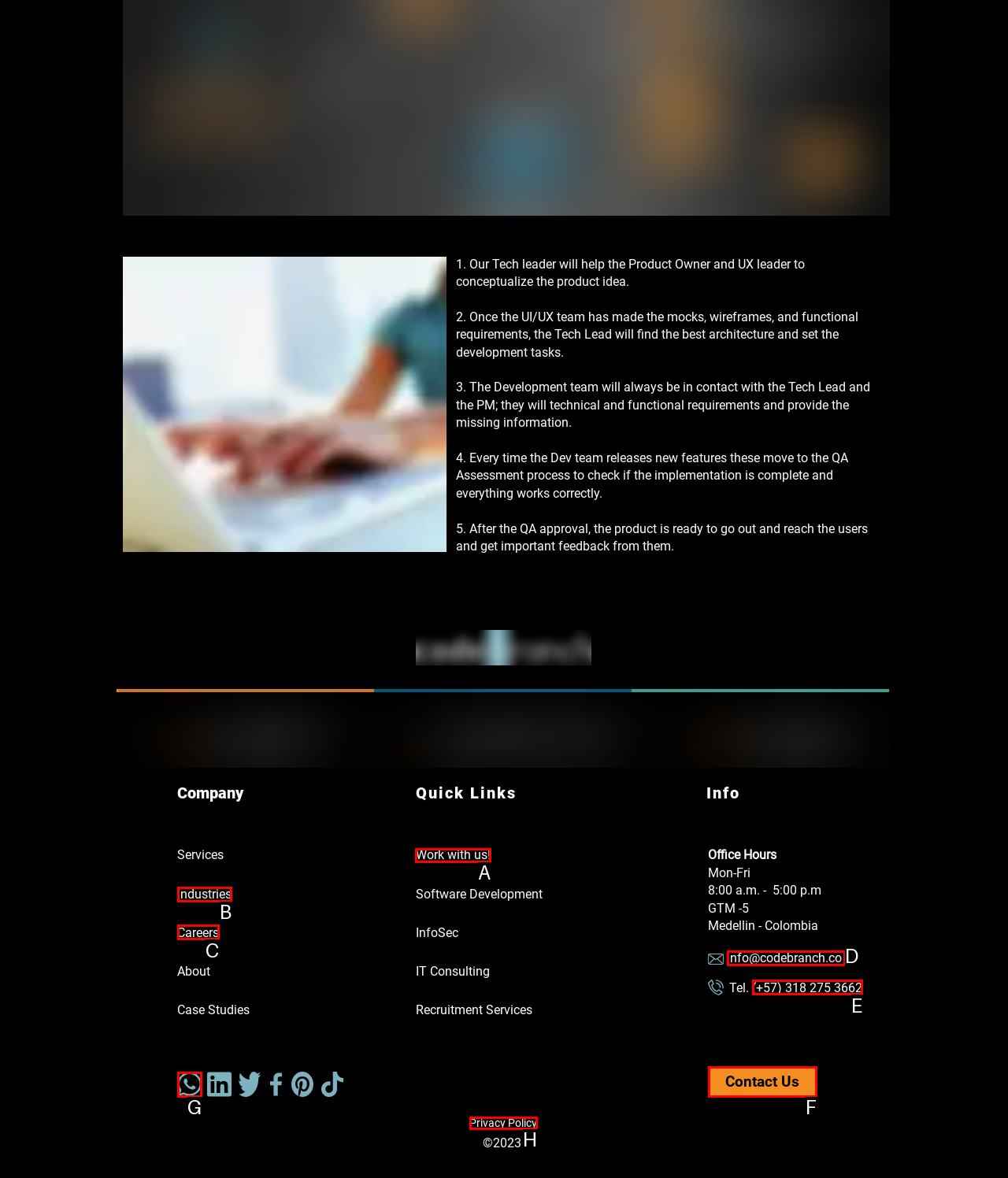Decide which HTML element to click to complete the task: Click the 'Work with us!' link Provide the letter of the appropriate option.

A